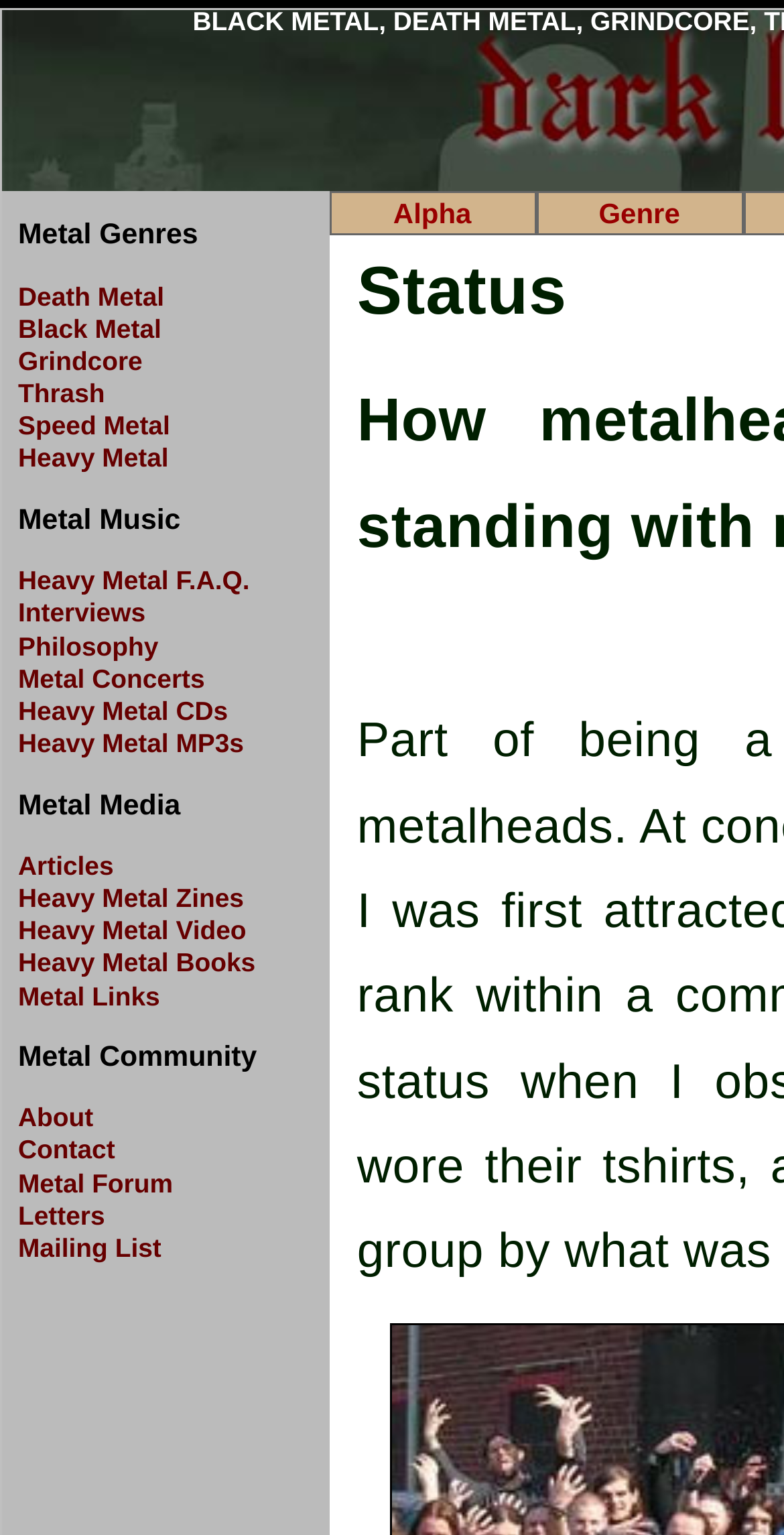Identify the bounding box coordinates for the UI element described by the following text: "Heavy Metal". Provide the coordinates as four float numbers between 0 and 1, in the format [left, top, right, bottom].

[0.023, 0.289, 0.419, 0.31]